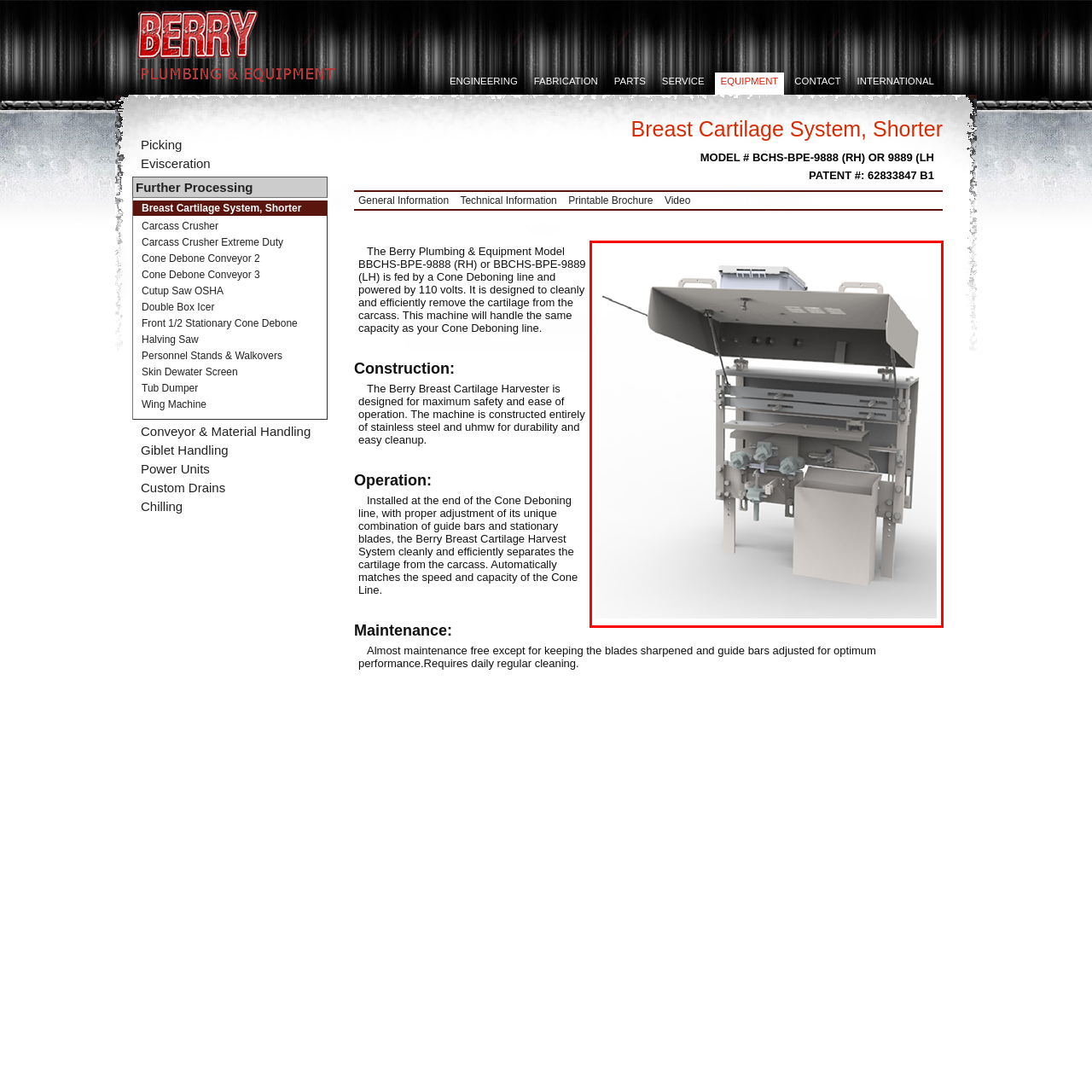Analyze the image encased in the red boundary, What is the purpose of the guide bars and stationary blades?
 Respond using a single word or phrase.

Clean separation of cartilage